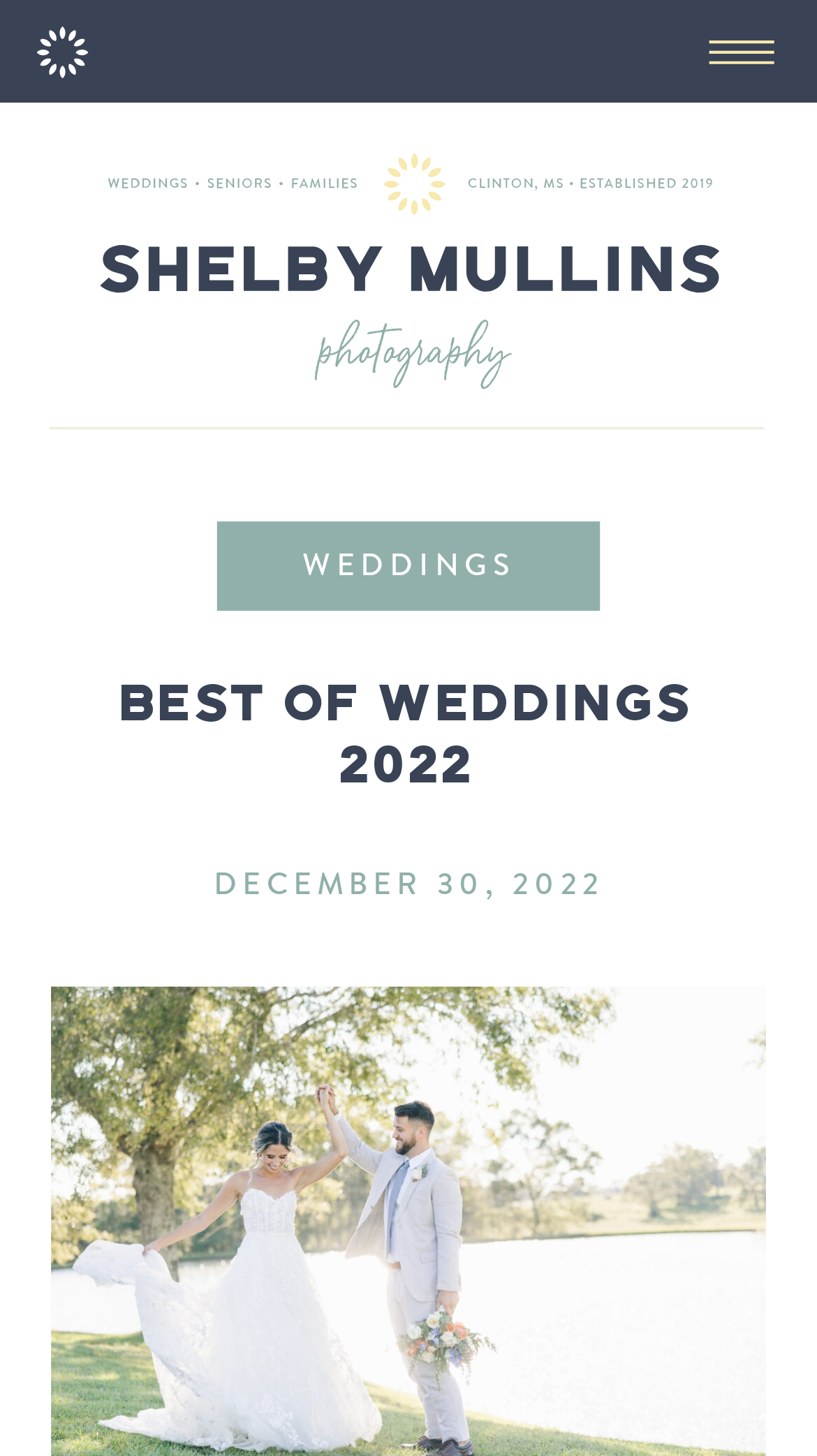Give the bounding box coordinates for this UI element: "Weddings". The coordinates should be four float numbers between 0 and 1, arranged as [left, top, right, bottom].

[0.37, 0.373, 0.63, 0.403]